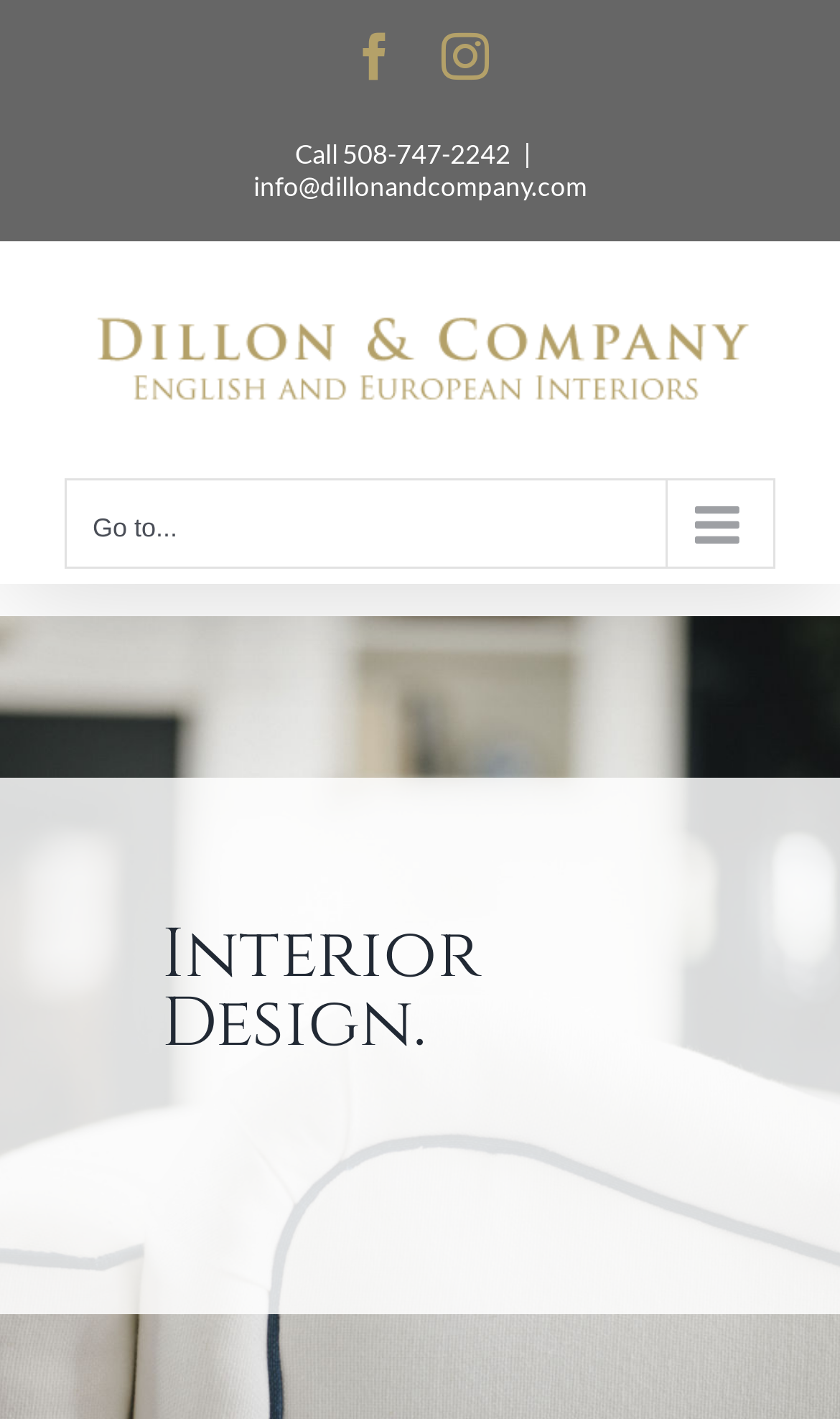What is the phone number to call?
Please provide a comprehensive answer based on the information in the image.

I found the phone number by looking at the static text element that says 'Call 508-747-2242'.